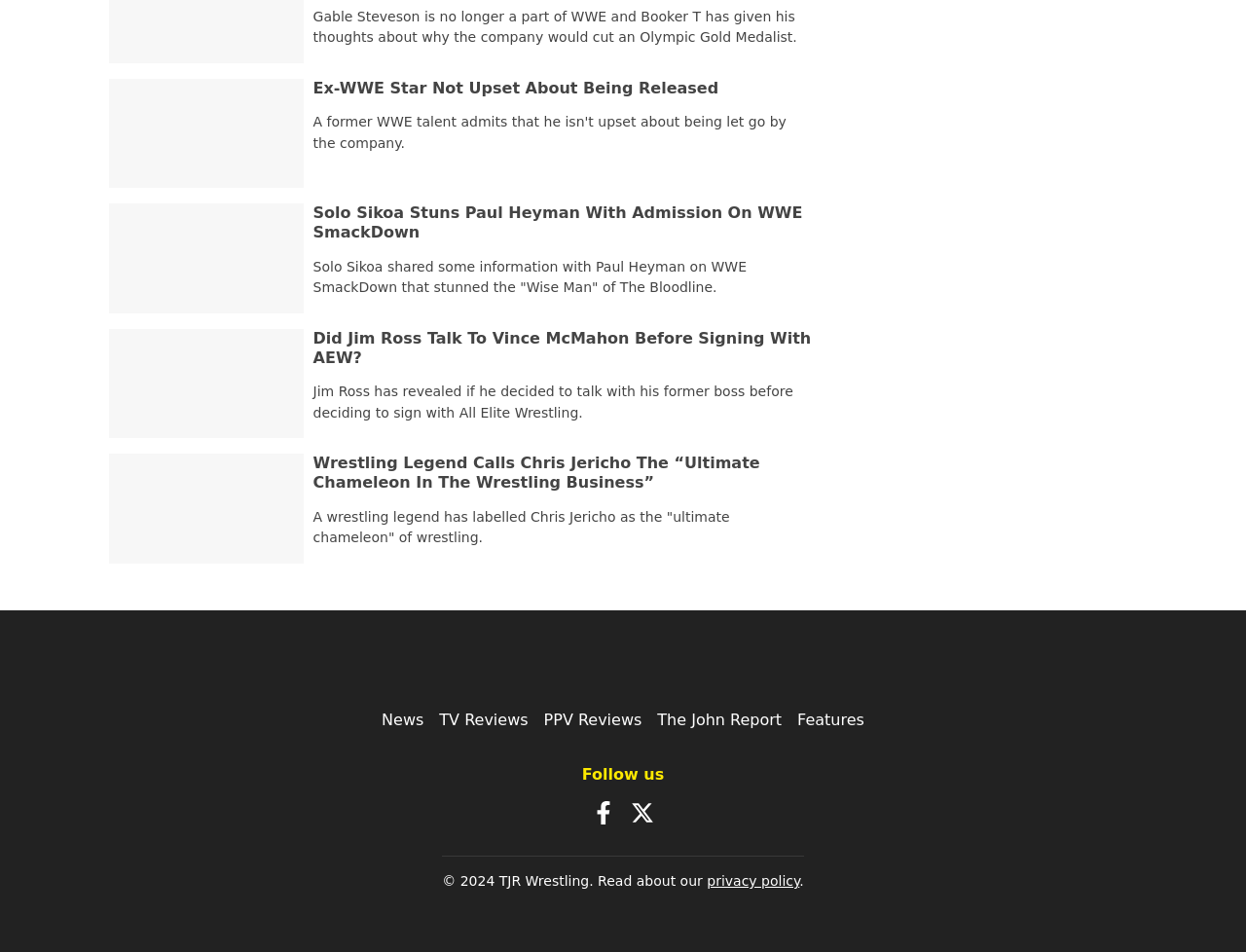What is the topic of the first news article?
Refer to the image and give a detailed answer to the question.

I read the first StaticText element, which mentions 'Gable Steveson is no longer a part of WWE and Booker T has given his thoughts about why the company would cut an Olympic Gold Medalist.', indicating that the topic of the first news article is Gable Steveson.